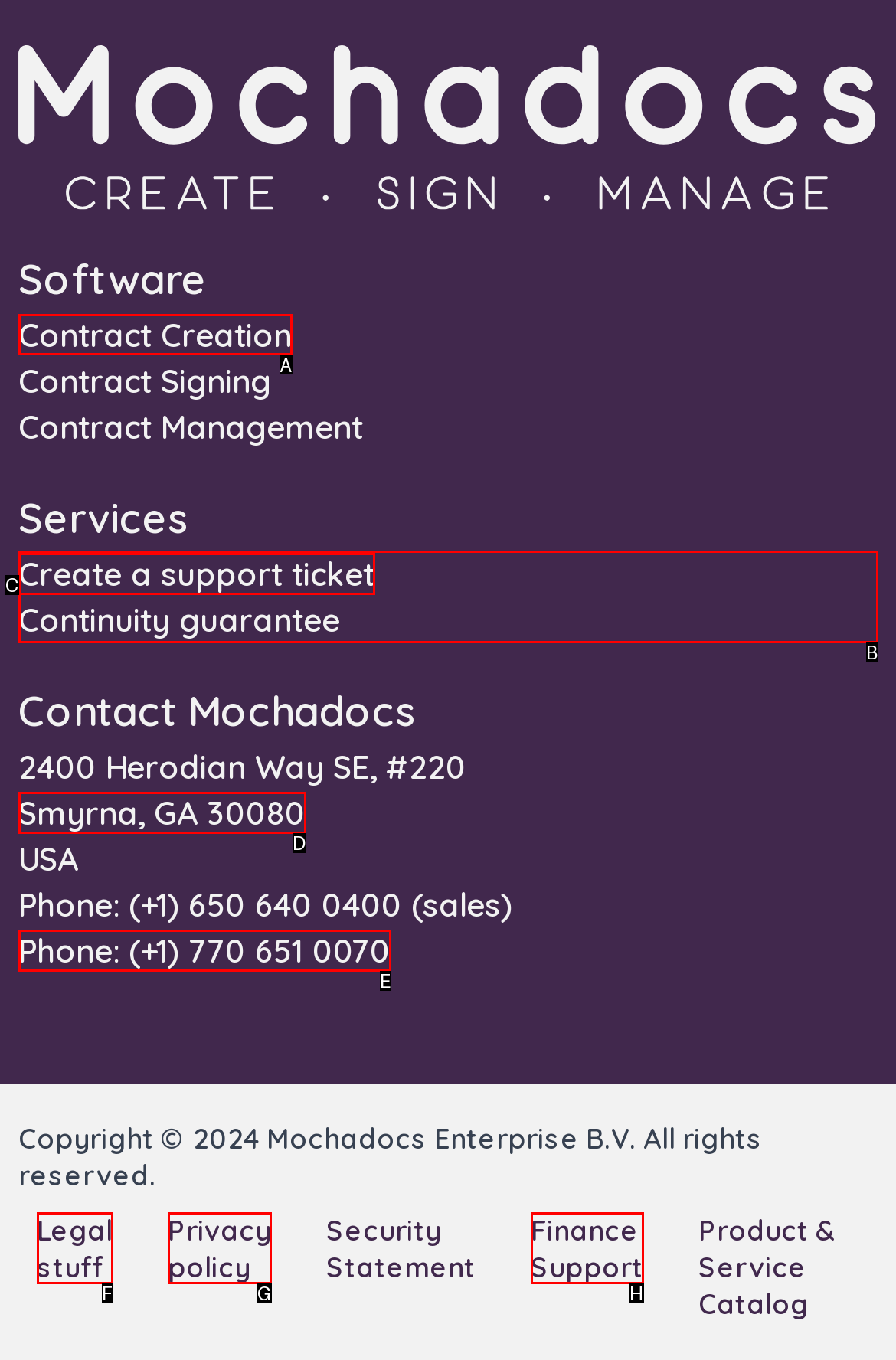Which UI element should be clicked to perform the following task: Click on News? Answer with the corresponding letter from the choices.

None